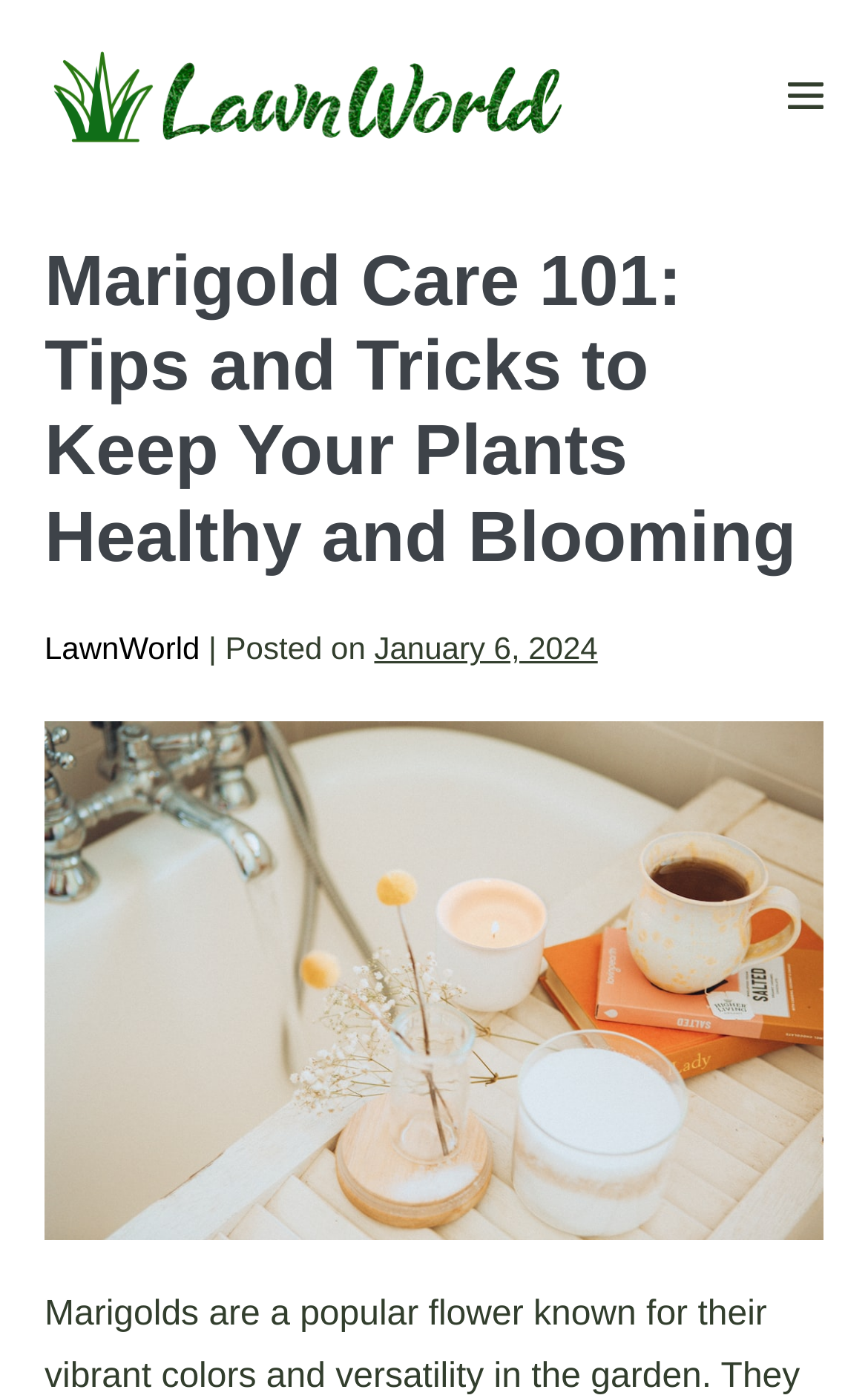Generate a thorough caption that explains the contents of the webpage.

The webpage is about Marigold Care 101, providing tips and tricks to keep plants healthy and blooming. At the top left, there is a logo image and a link to "Lawn World - Everything Outdoor". Below the logo, there is a main heading that reads "Marigold Care 101: Tips and Tricks to Keep Your Plants Healthy and Blooming". 

To the right of the main heading, there is a link to "LawnWorld" followed by a vertical bar and then the text "Posted on". Next to the "Posted on" text, there is a time element displaying the date "January 6, 2024". 

At the top right corner, there is a button for mobile site navigation, which is not expanded. The rest of the webpage content is not described in the provided accessibility tree.